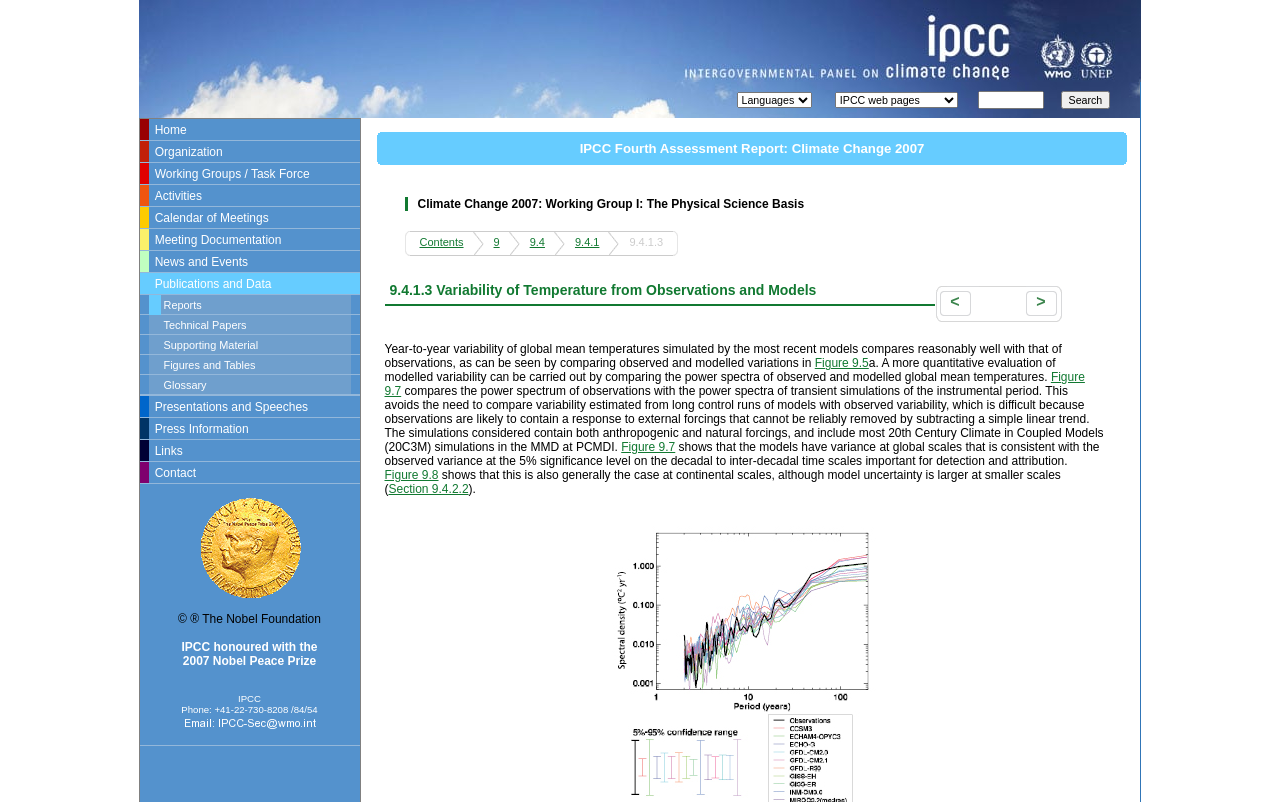Locate the bounding box coordinates of the clickable region to complete the following instruction: "View meeting documentation."

[0.118, 0.29, 0.22, 0.307]